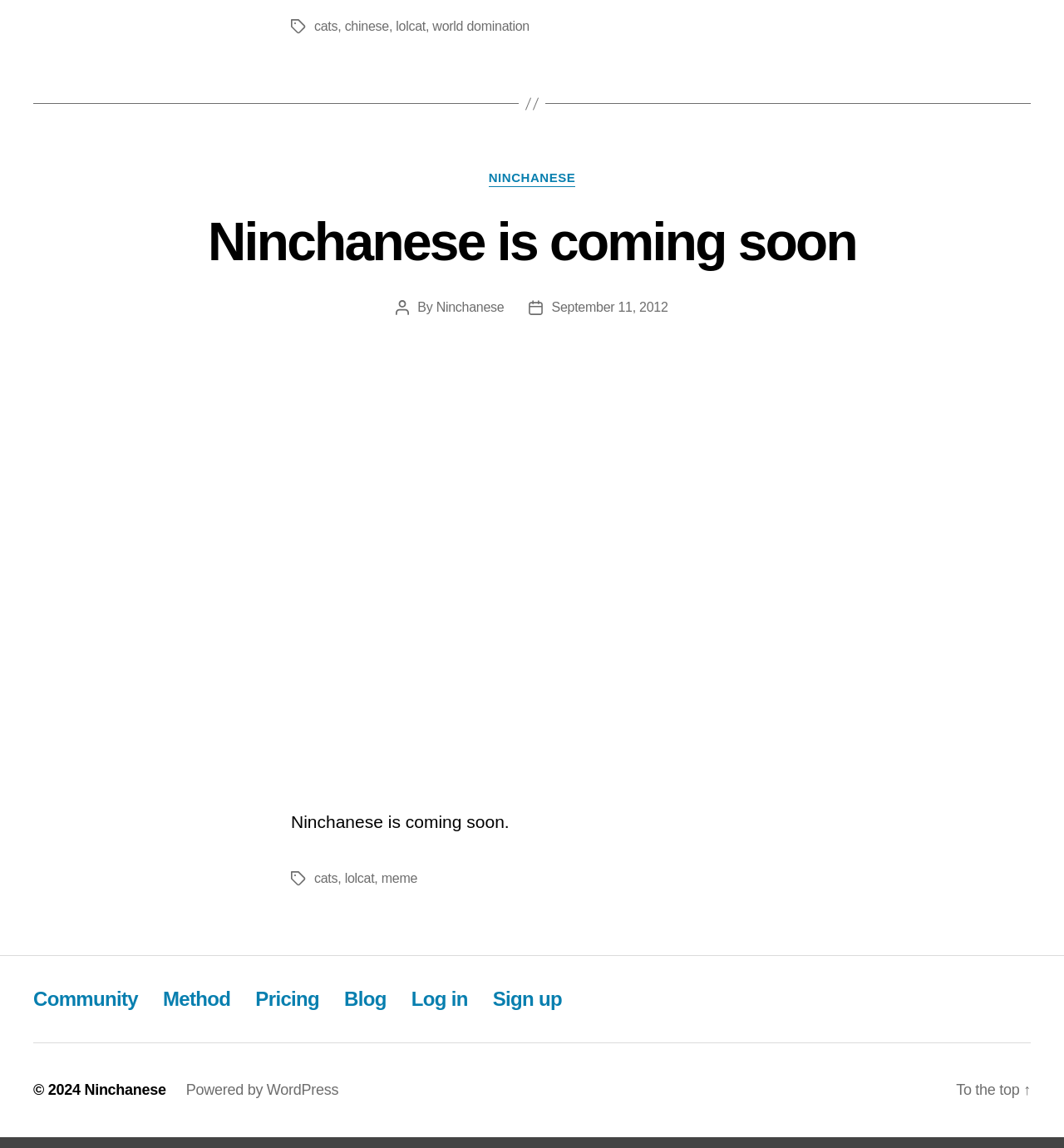Please identify the bounding box coordinates of the element I need to click to follow this instruction: "Click on the 'cats' tag".

[0.295, 0.022, 0.317, 0.035]